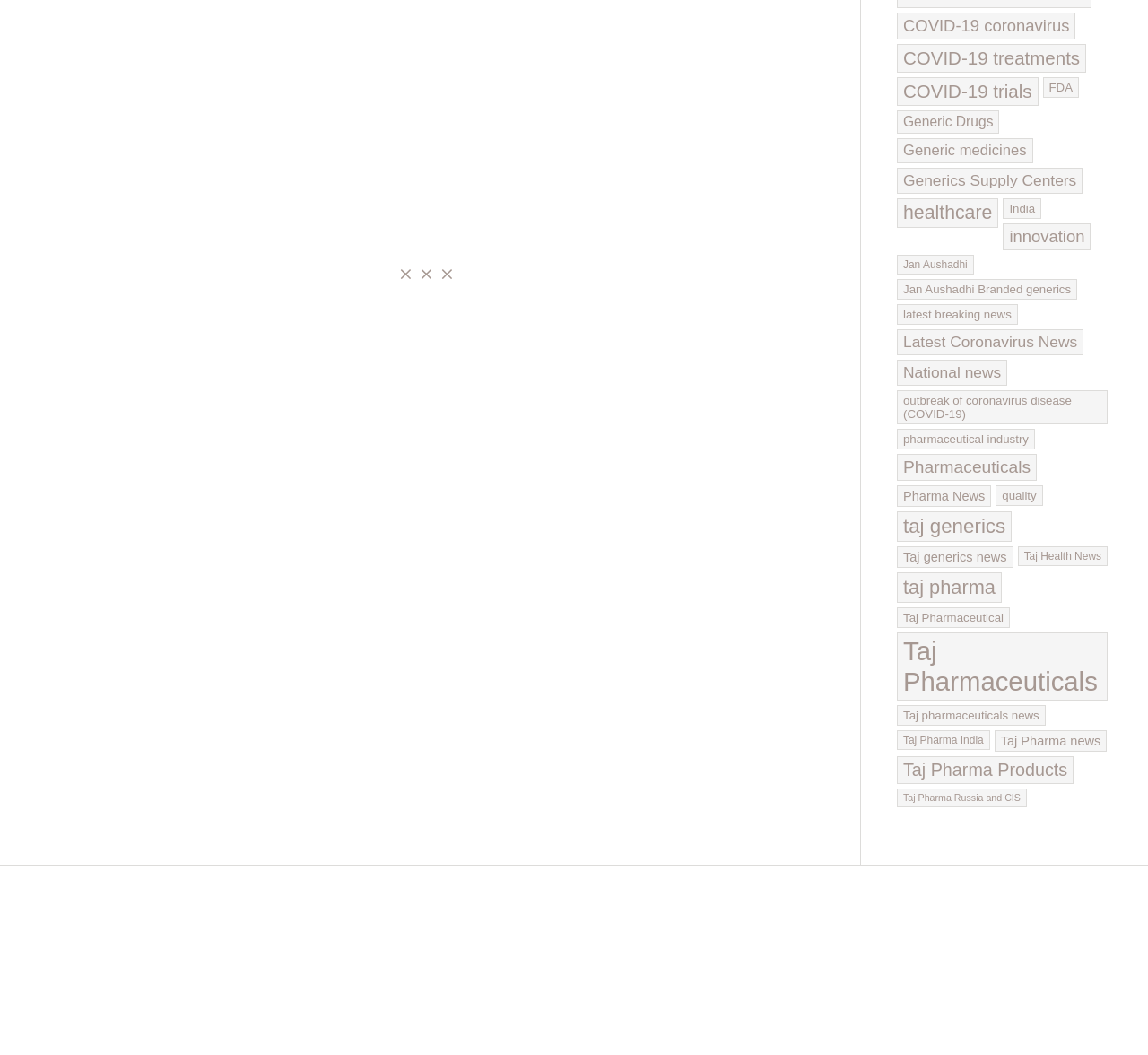Predict the bounding box for the UI component with the following description: "COVID-19 treatments".

[0.781, 0.141, 0.946, 0.168]